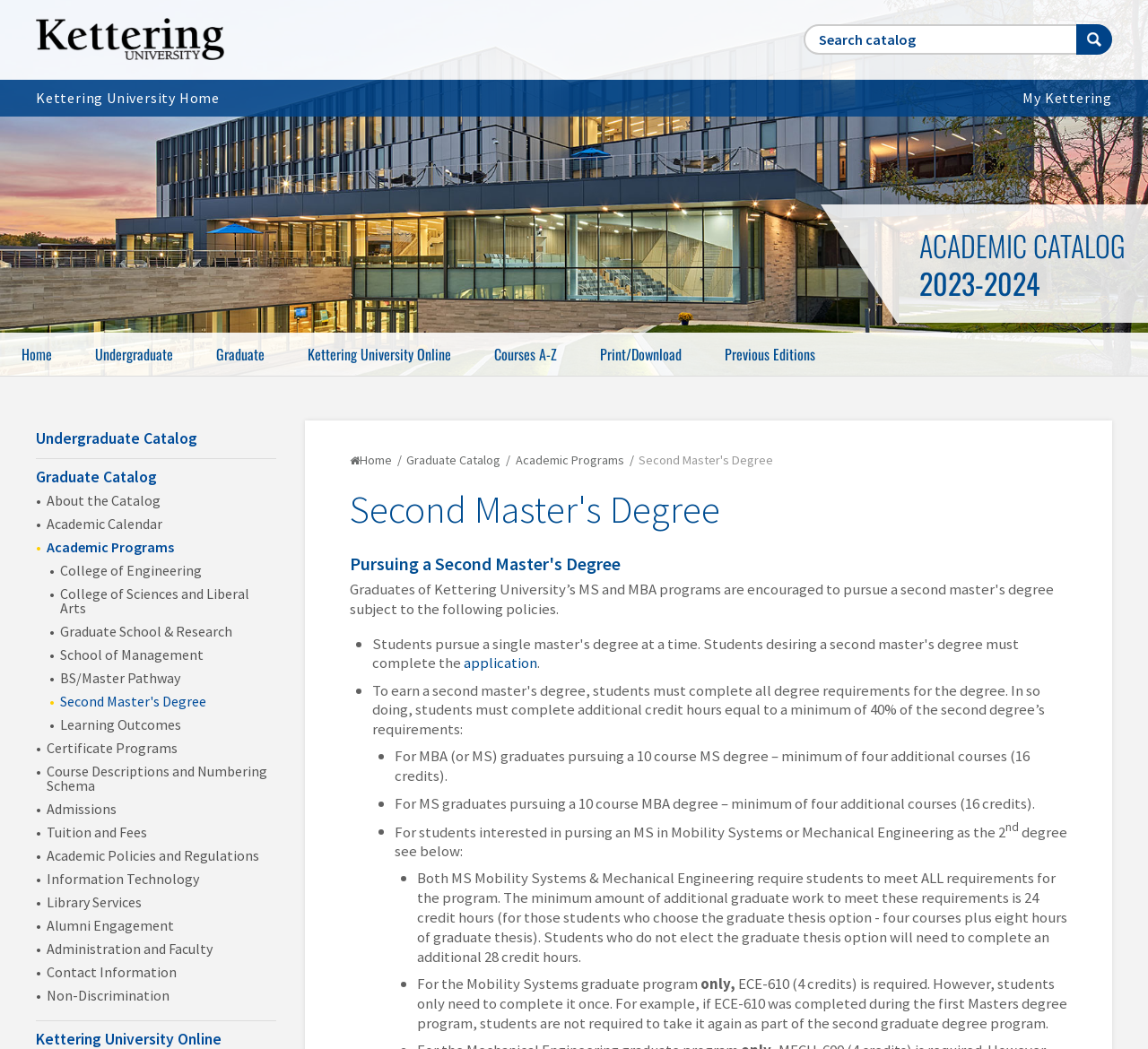Respond to the question below with a single word or phrase:
What is the minimum amount of additional graduate work required for the MS Mobility Systems and Mechanical Engineering programs?

24 credit hours